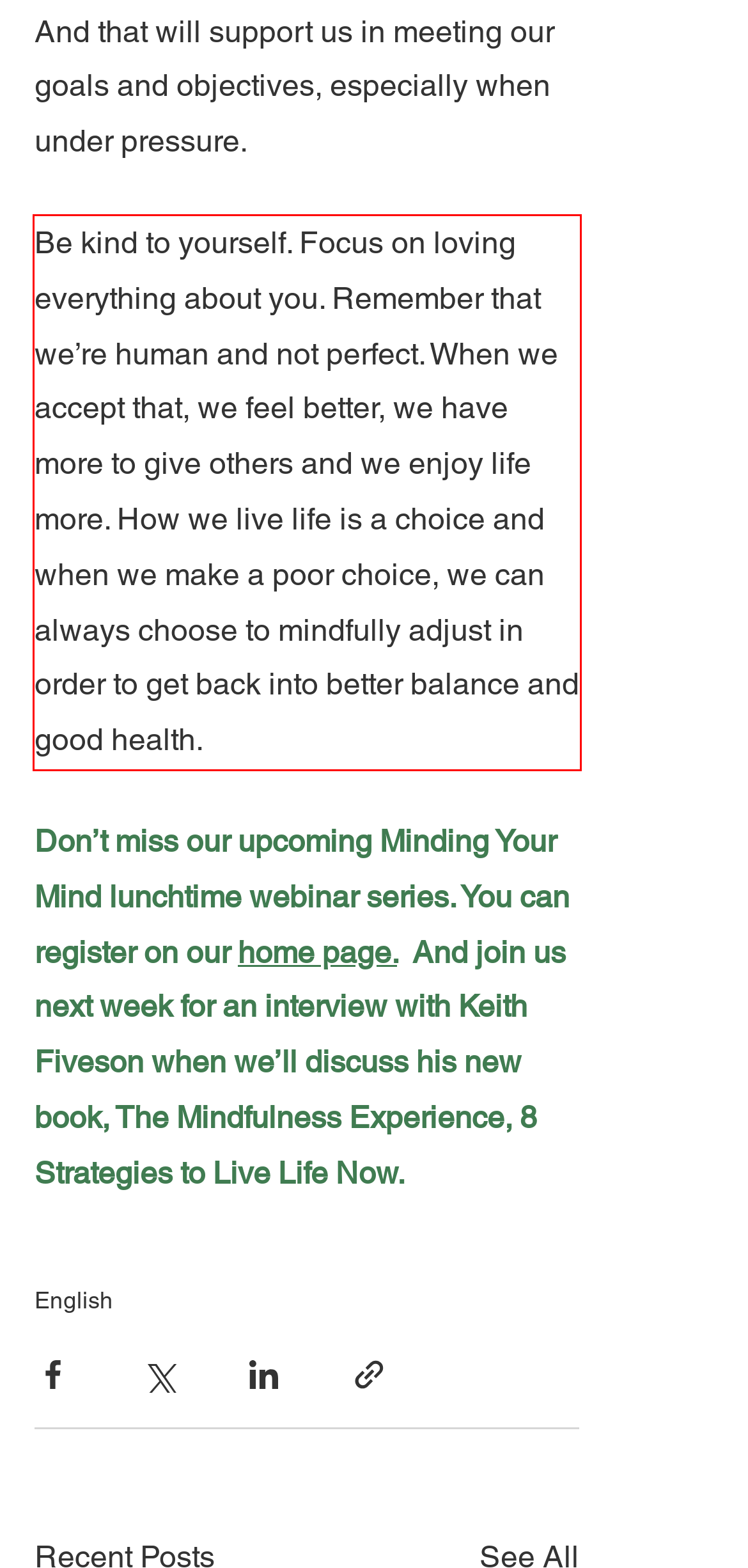Please examine the screenshot of the webpage and read the text present within the red rectangle bounding box.

Be kind to yourself. Focus on loving everything about you. Remember that we’re human and not perfect. When we accept that, we feel better, we have more to give others and we enjoy life more. How we live life is a choice and when we make a poor choice, we can always choose to mindfully adjust in order to get back into better balance and good health.